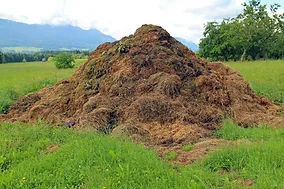Provide a thorough description of the image.

The image depicts a large, irregularly shaped pile of organic material, likely compost made from a mix of grass clippings, leaves, and other biodegradable waste. The pile is prominently situated on a lush green field, surrounded by verdant grass that indicates a healthy, fertile environment. In the background, gentle hills and a clear blue sky create a serene agricultural landscape. This visual representation illustrates the concept of composting as a natural process that enhances soil health and maximizes the decomposition of organic matter, aligning with the principles of sustainable farming practices. Such compost piles play a crucial role in improving nutrient availability in the soil, supporting eco-friendly waste recycling efforts, and contributing to overall agricultural productivity.